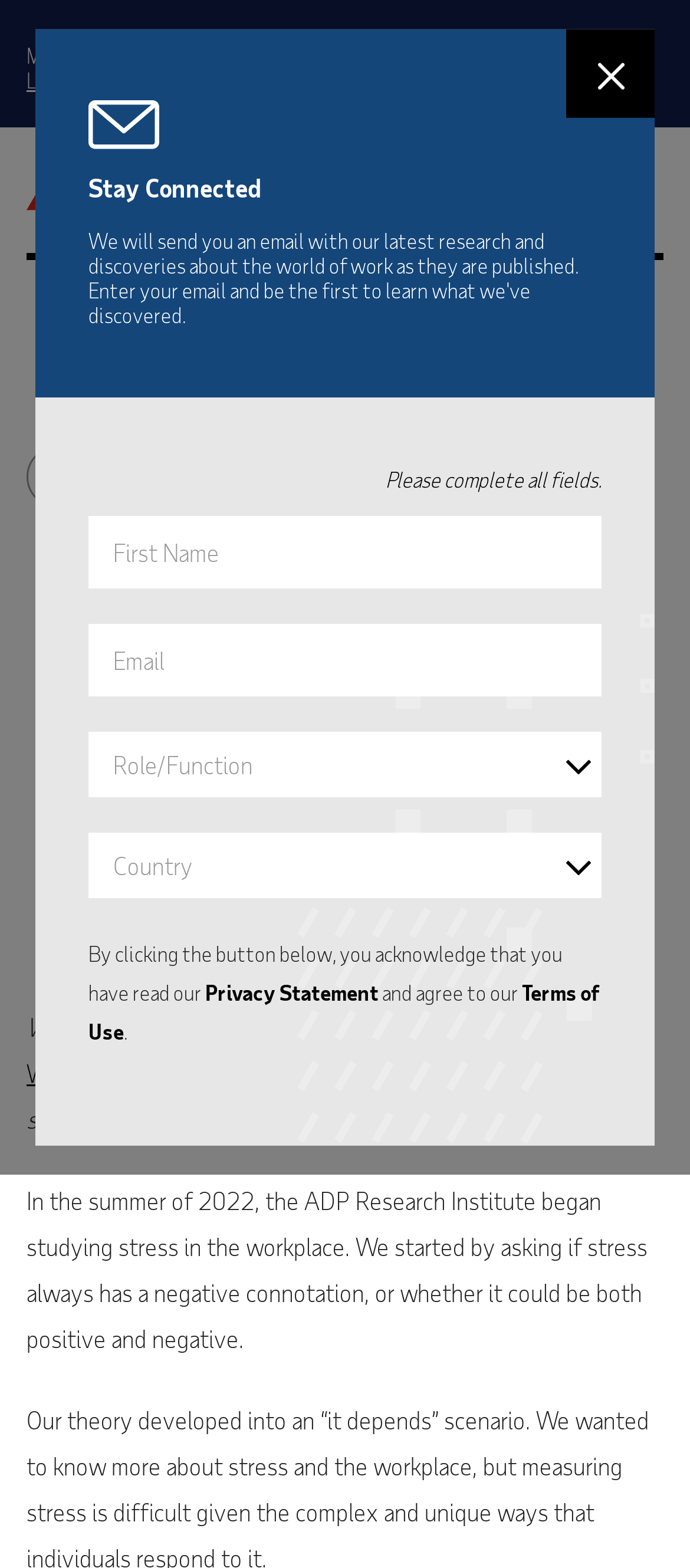Determine the bounding box for the UI element that matches this description: "Terms of Use".

[0.128, 0.625, 0.869, 0.665]